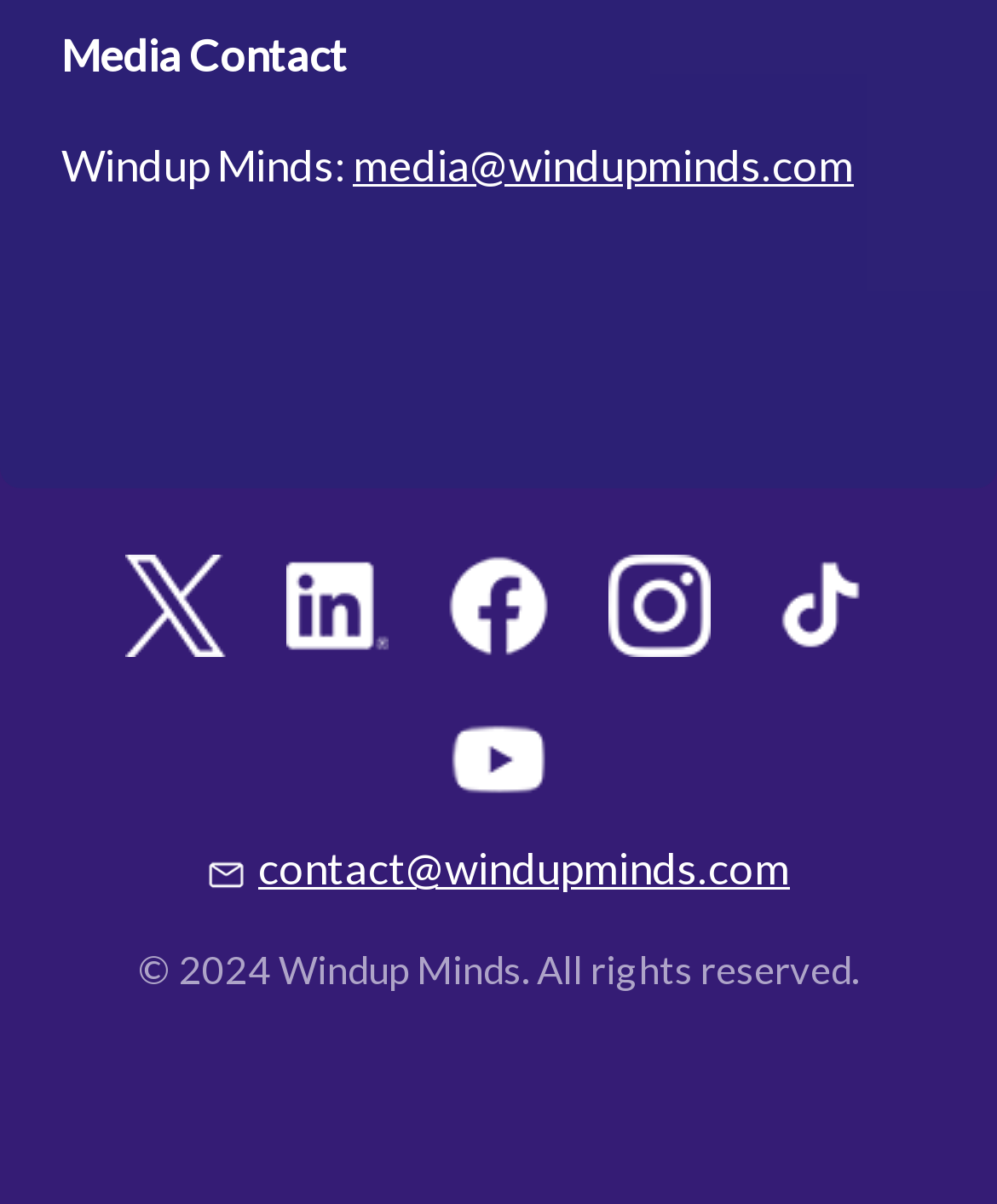How many social media links are there?
Can you provide a detailed and comprehensive answer to the question?

There are five social media links on the webpage, each represented by an image and a corresponding link. They are arranged horizontally in the middle section of the webpage.